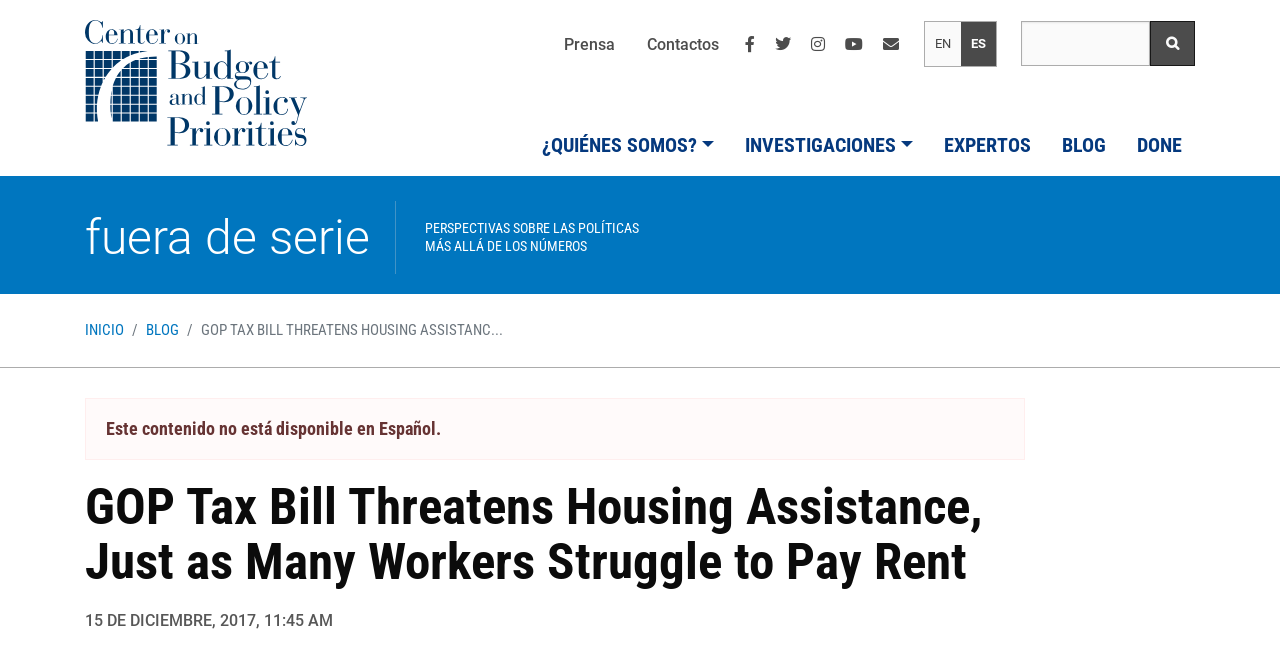Could you locate the bounding box coordinates for the section that should be clicked to accomplish this task: "Search for something".

[0.798, 0.032, 0.898, 0.101]